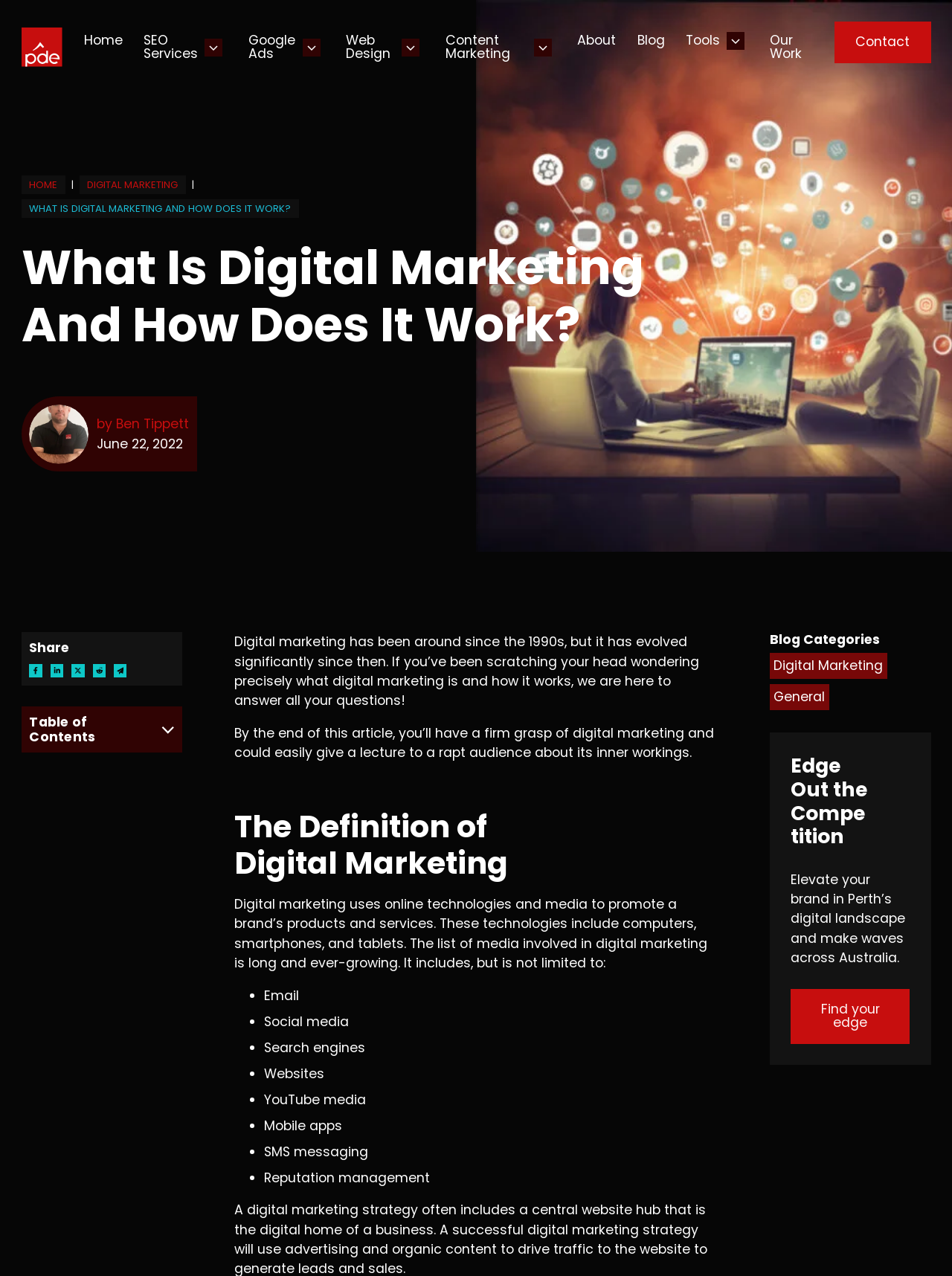What is the purpose of the 'Share' section?
Using the image as a reference, answer the question with a short word or phrase.

To share the article